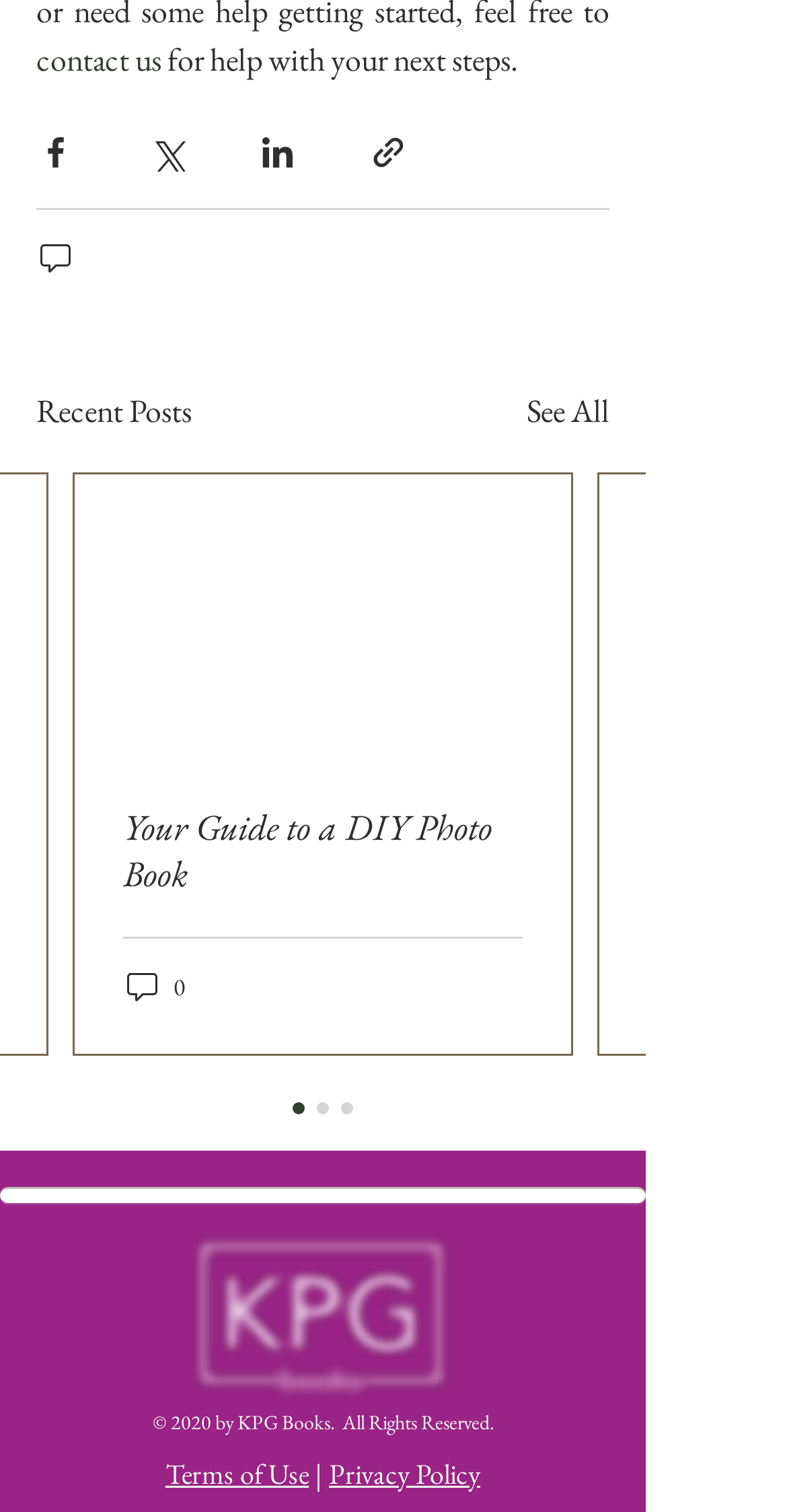Please examine the image and provide a detailed answer to the question: What is the topic of the article?

The article's title is 'Your Guide to a DIY Photo Book', suggesting that the topic is related to creating a photo book on one's own.